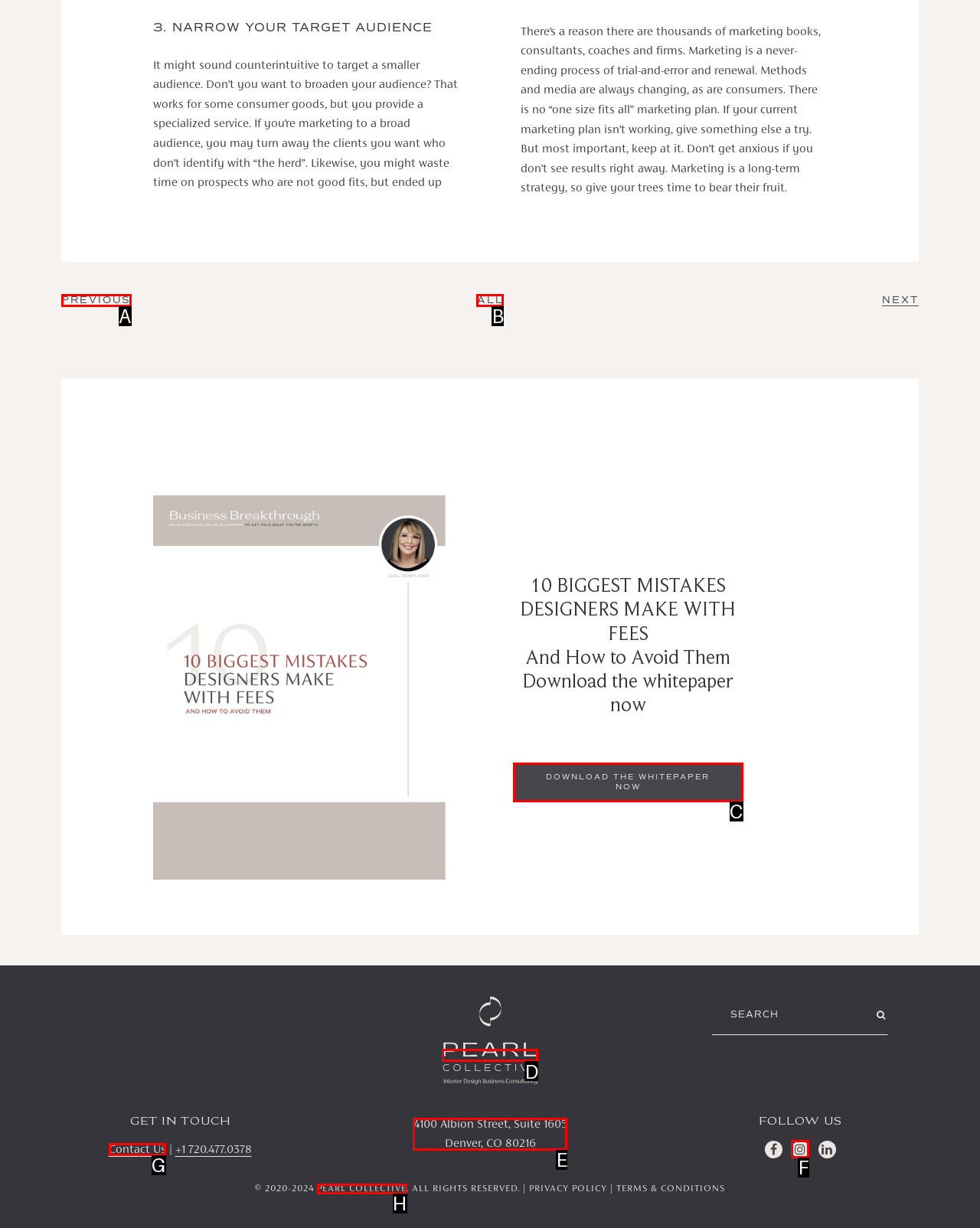Specify the letter of the UI element that should be clicked to achieve the following: contact us
Provide the corresponding letter from the choices given.

G